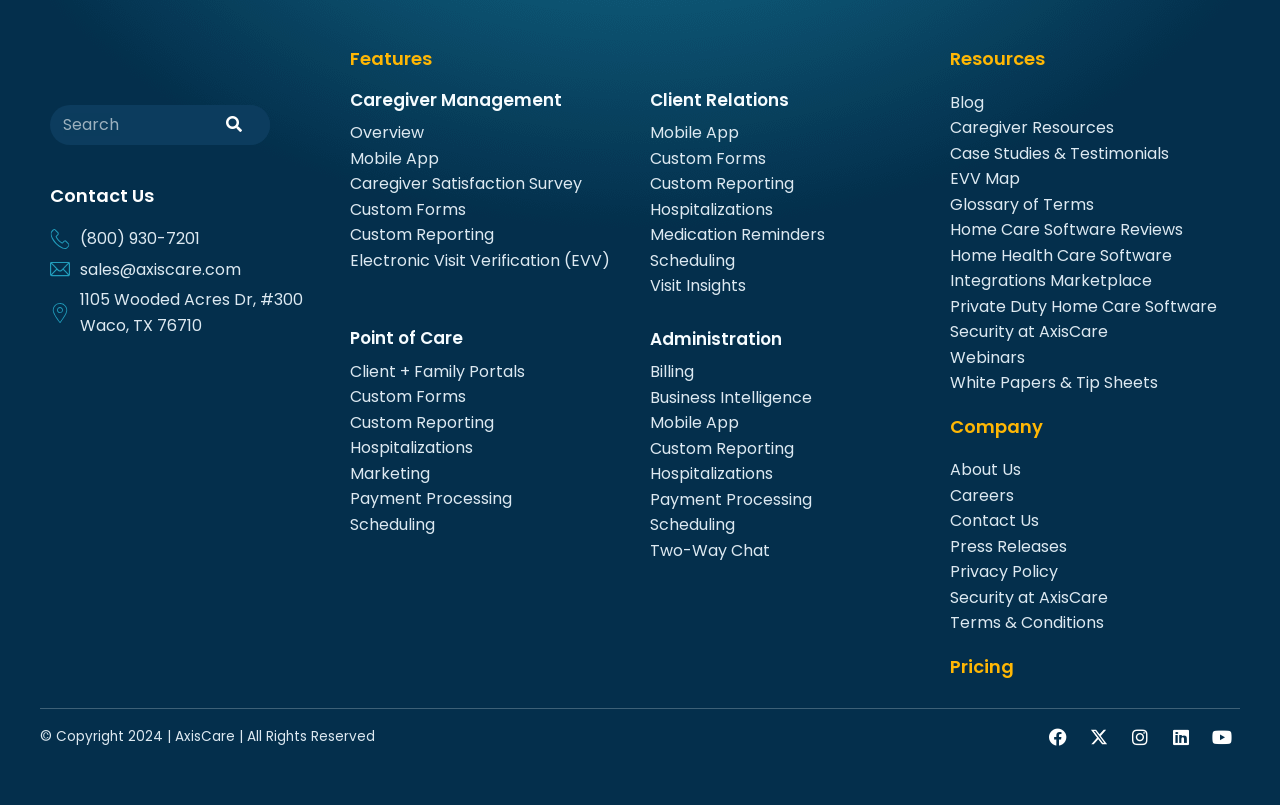Find the bounding box coordinates of the element you need to click on to perform this action: 'Contact us by phone'. The coordinates should be represented by four float values between 0 and 1, in the format [left, top, right, bottom].

[0.039, 0.281, 0.258, 0.313]